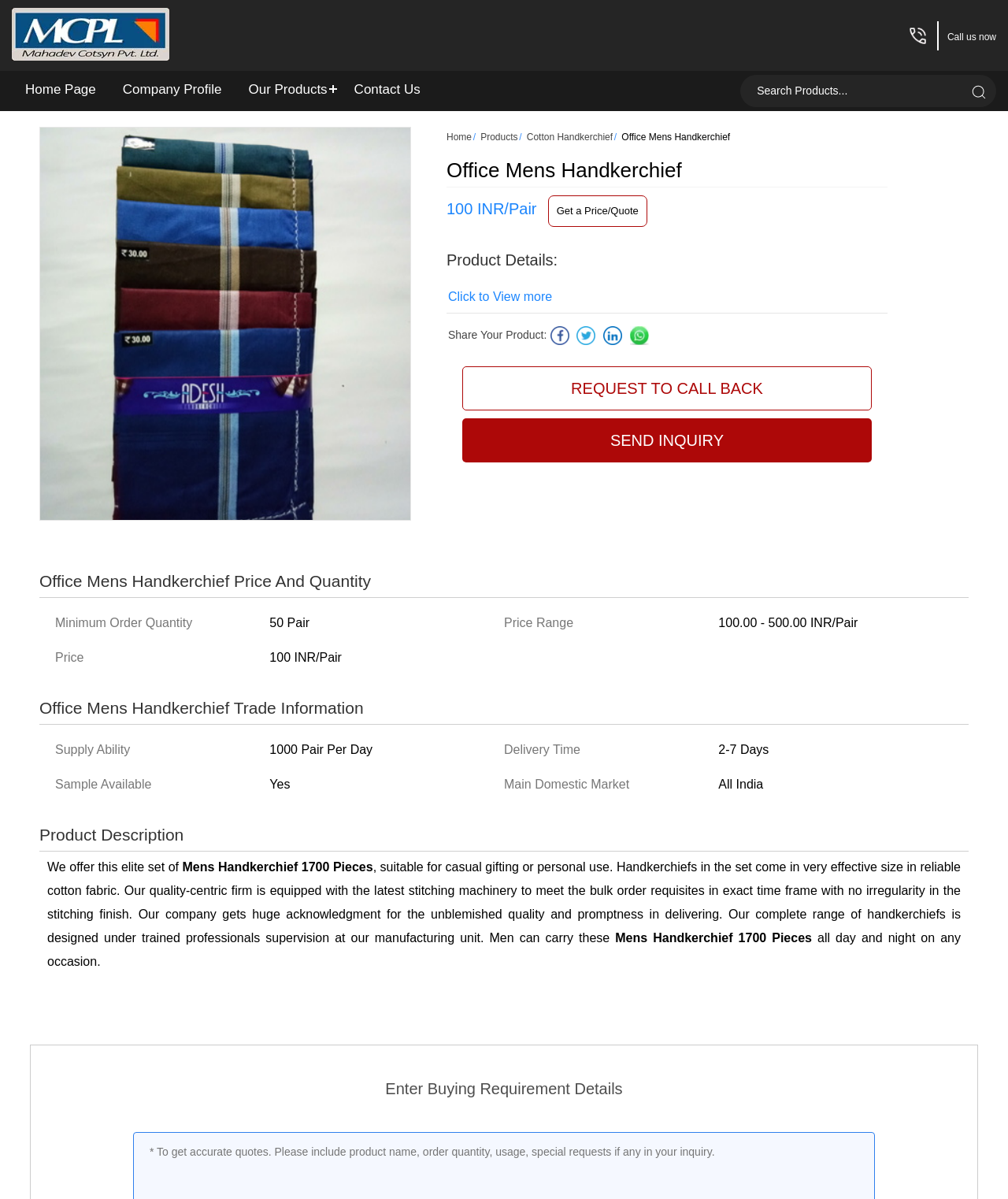Offer an extensive depiction of the webpage and its key elements.

The webpage is about MAHADEV COTSYN PVT. LTD., a company that exports, manufactures, supplies, trades, wholesales, and retails office men's handkerchiefs based in Mumbai, India. 

At the top left corner, there is a link to the company's homepage, followed by links to the company profile, products, and contact information. Below these links, there is a search bar with a search button. 

On the top right corner, there is a call button with a "Call us now" text next to it. 

The main content of the webpage is about office men's handkerchiefs. There is a heading that reads "Office Mens Handkerchief" followed by a list box with an option for office men's handkerchiefs. Below this, there is a link to get a price or quote for the product. 

The product details section provides information about the product, including its price, which is 100 INR per pair. There is also a link to view more details about the product. 

The webpage also has a section for sharing products, with links to share on various social media platforms. 

Further down, there is a section for product trade information, which includes details about the supply ability, delivery time, sample availability, and main domestic market. 

The product description section provides a detailed description of the office men's handkerchiefs, including their features, quality, and uses. 

At the bottom of the webpage, there is a section for entering buying requirement details.